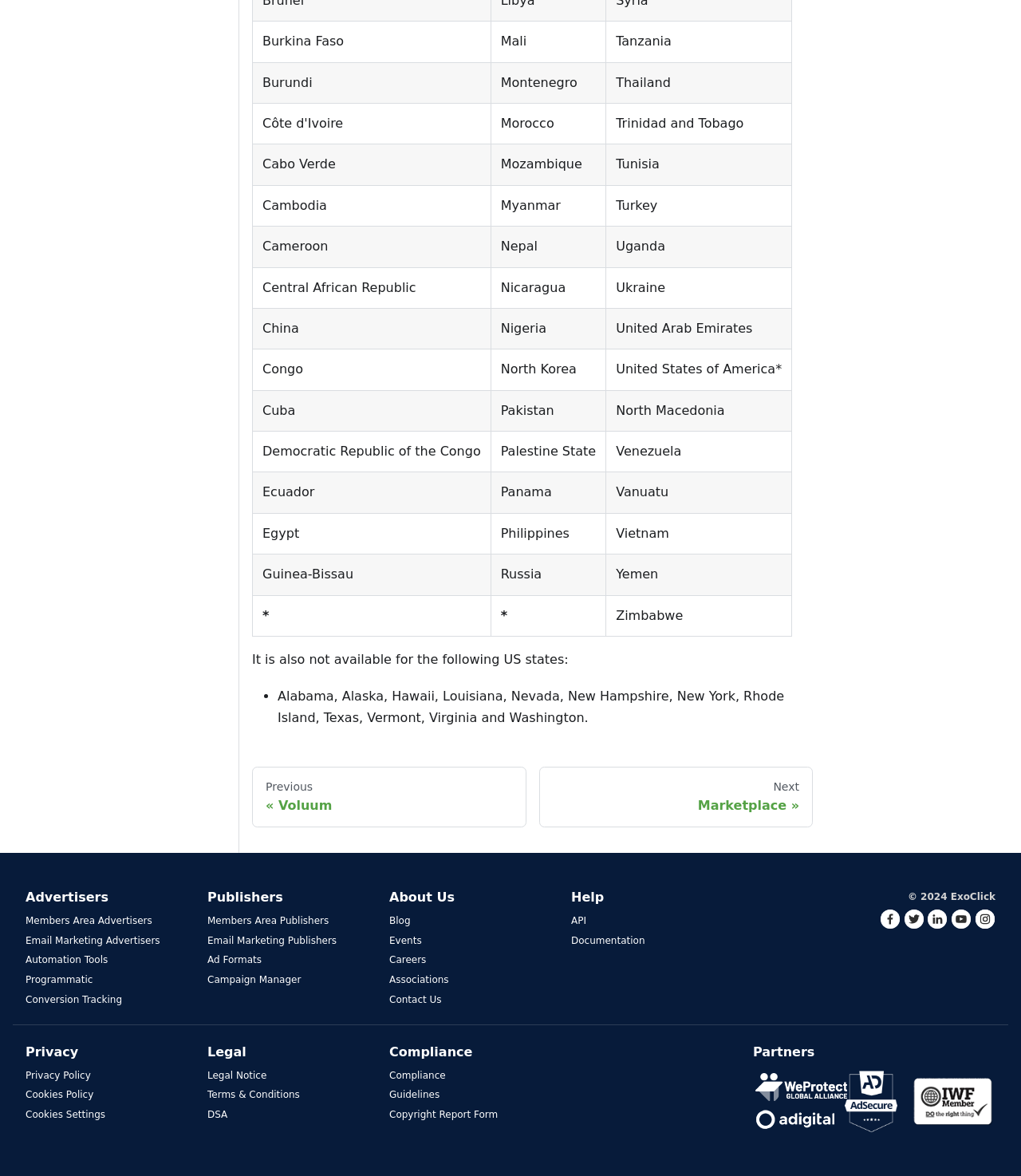Give a succinct answer to this question in a single word or phrase: 
What is the purpose of the content info section?

Links to related pages